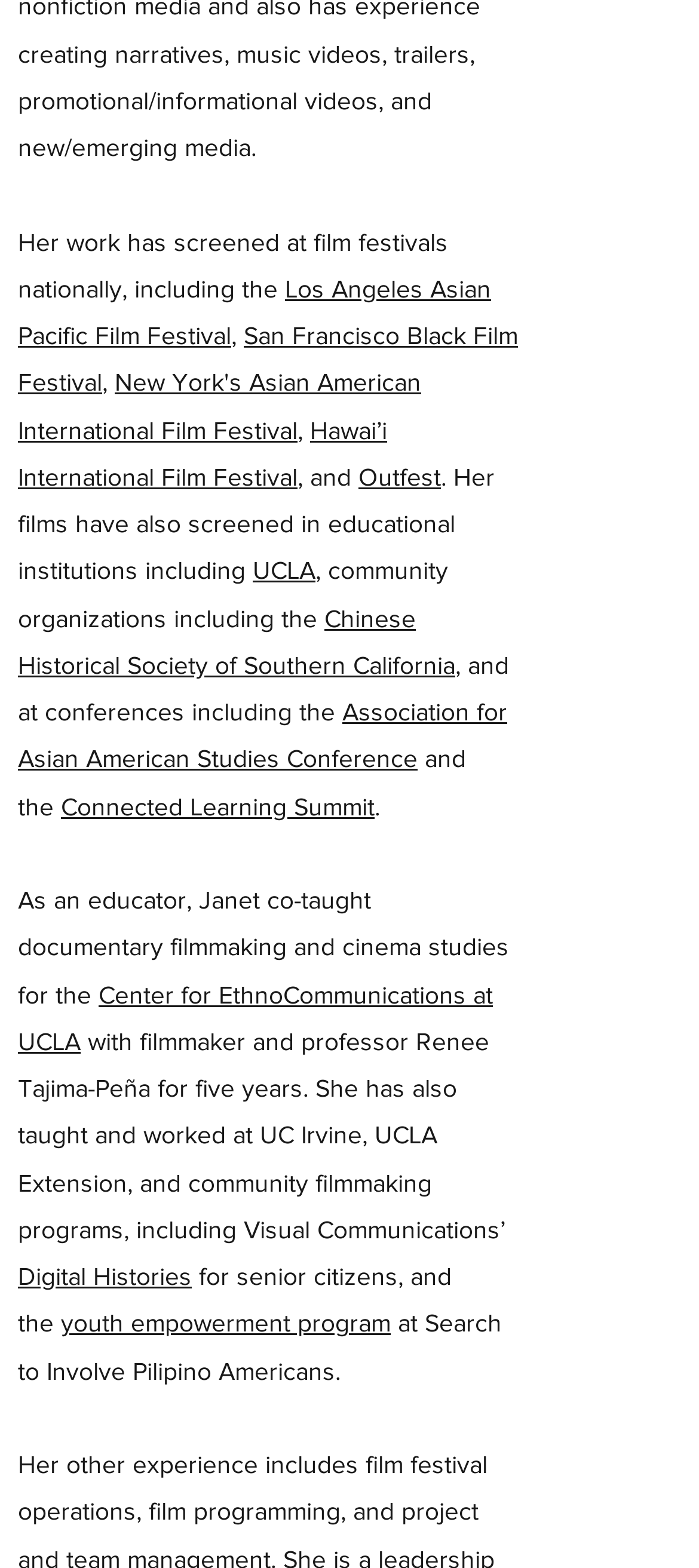Please study the image and answer the question comprehensively:
What film festivals has her work screened at?

Based on the text, her work has screened at film festivals nationally, including the Los Angeles Asian Pacific Film Festival, San Francisco Black Film Festival, New York's Asian American International Film Festival, Hawai’i International Film Festival, and Outfest.